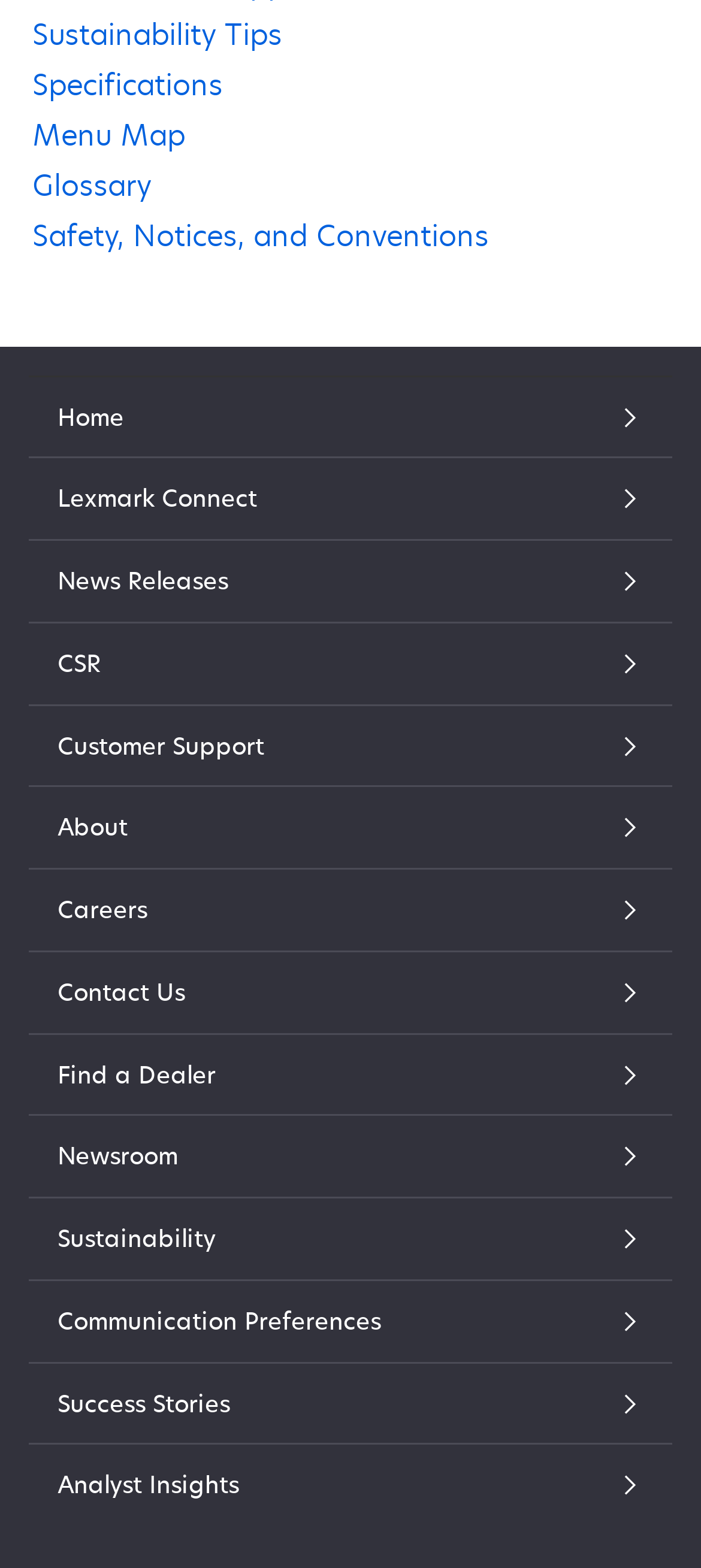How many main menu items are there?
Make sure to answer the question with a detailed and comprehensive explanation.

I counted the number of links with the '' icon, which are 'Home', 'Lexmark Connect', 'News Releases', 'CSR', 'Customer Support', 'About', 'Careers', 'Contact Us', 'Find a Dealer', 'Newsroom', and 'Sustainability'. There are 11 such links.